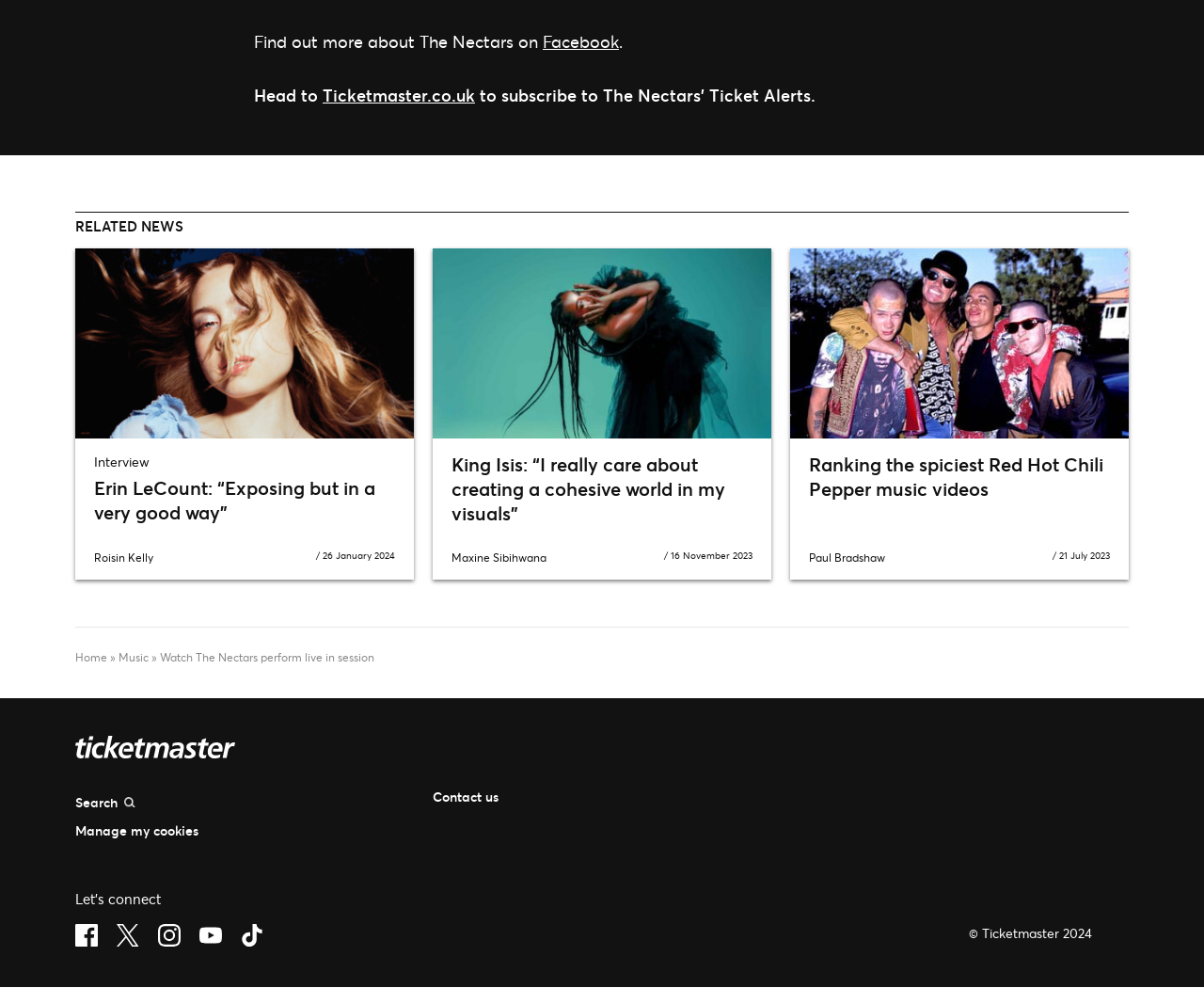Given the element description "Manage my cookies", identify the bounding box of the corresponding UI element.

[0.062, 0.83, 0.165, 0.852]